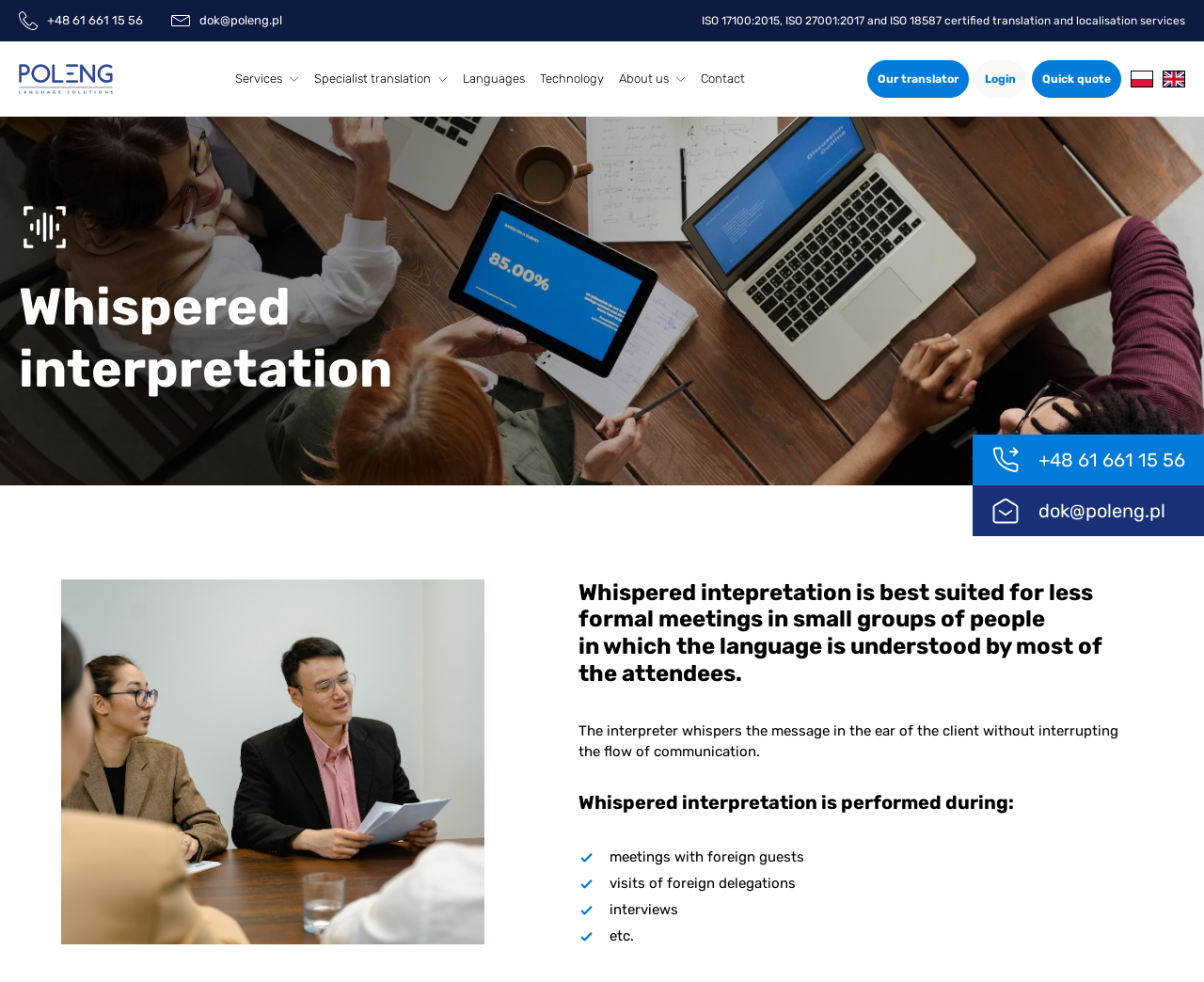Predict the bounding box of the UI element that fits this description: "About us".

[0.51, 0.042, 0.573, 0.118]